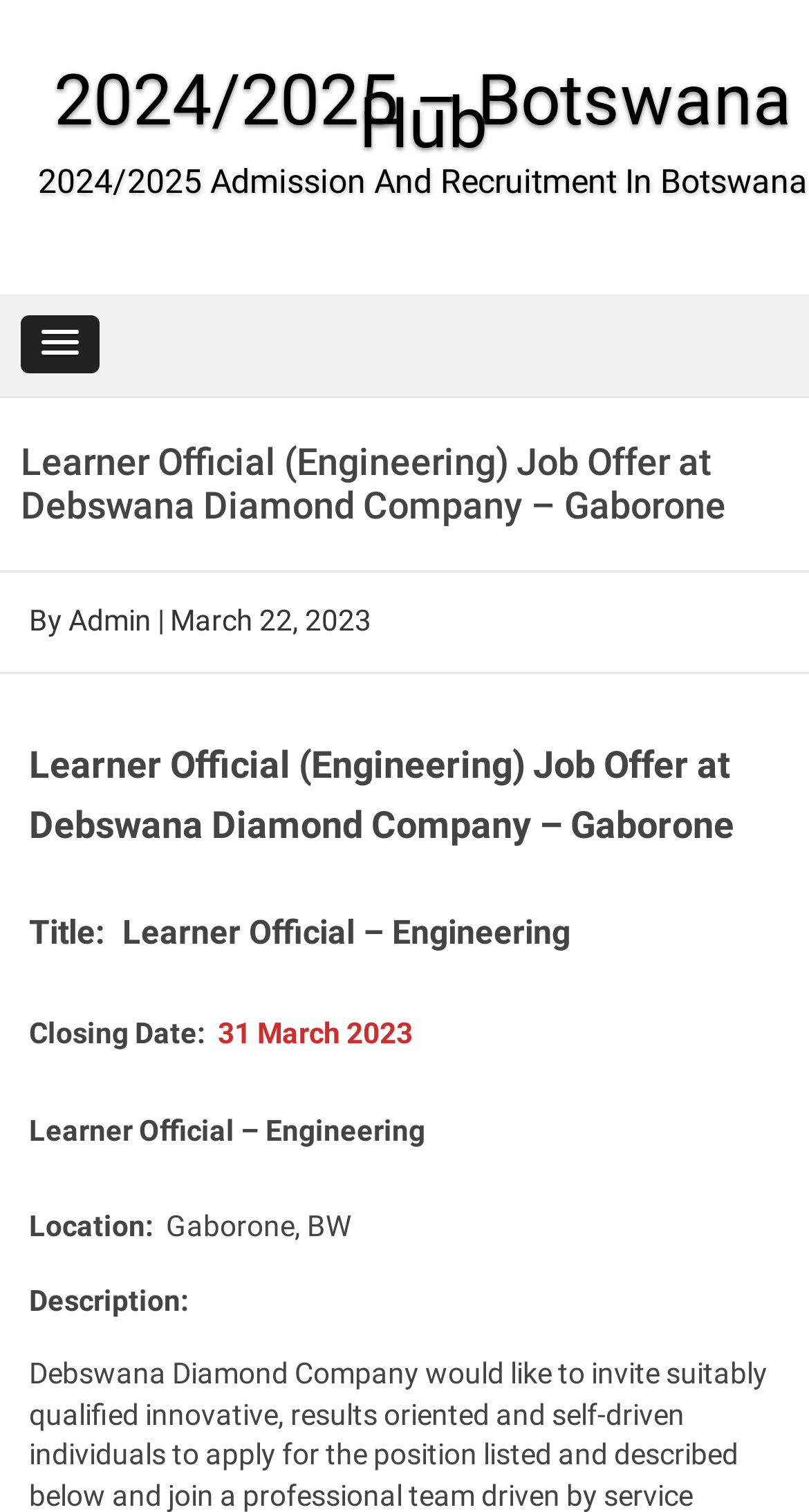Identify the bounding box of the HTML element described as: "Terms and Conditions".

None